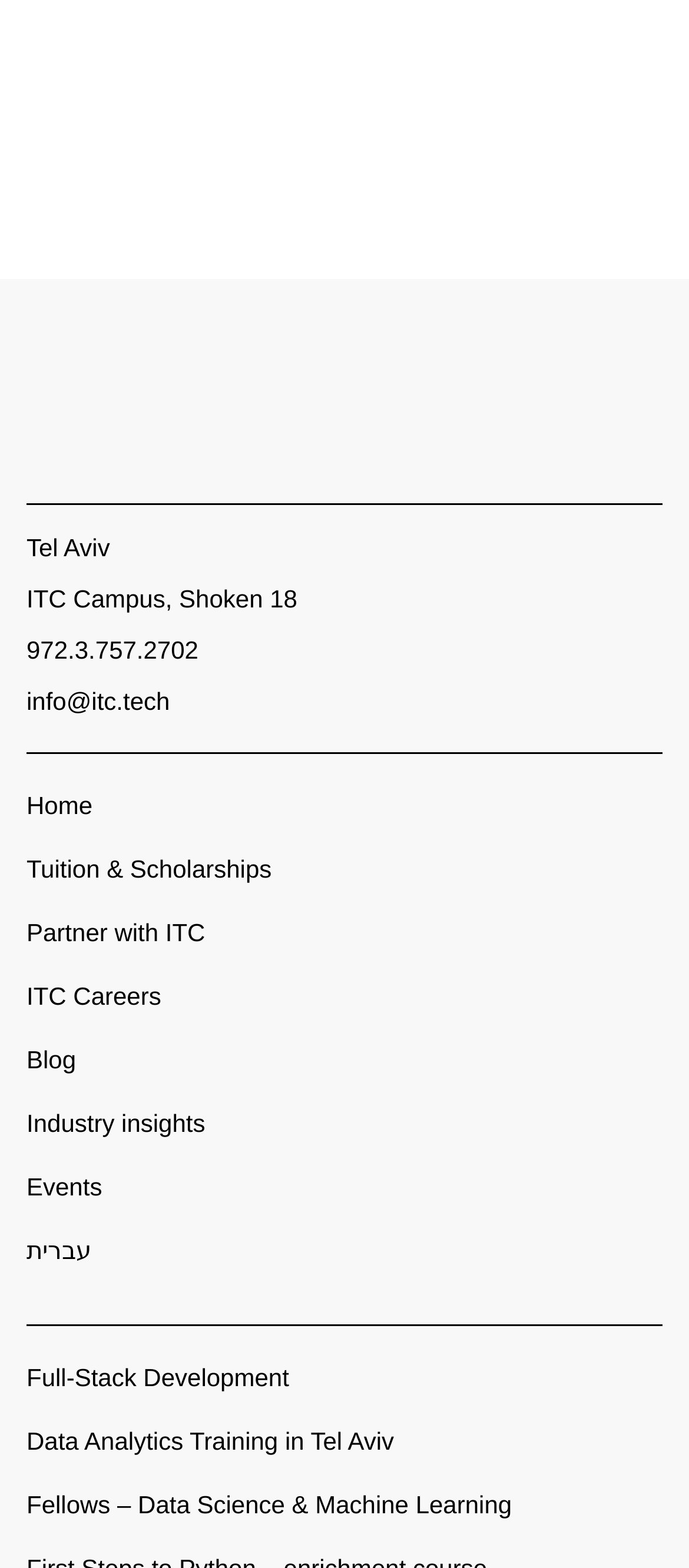Determine the bounding box coordinates (top-left x, top-left y, bottom-right x, bottom-right y) of the UI element described in the following text: Partner with ITC

[0.038, 0.585, 0.298, 0.605]